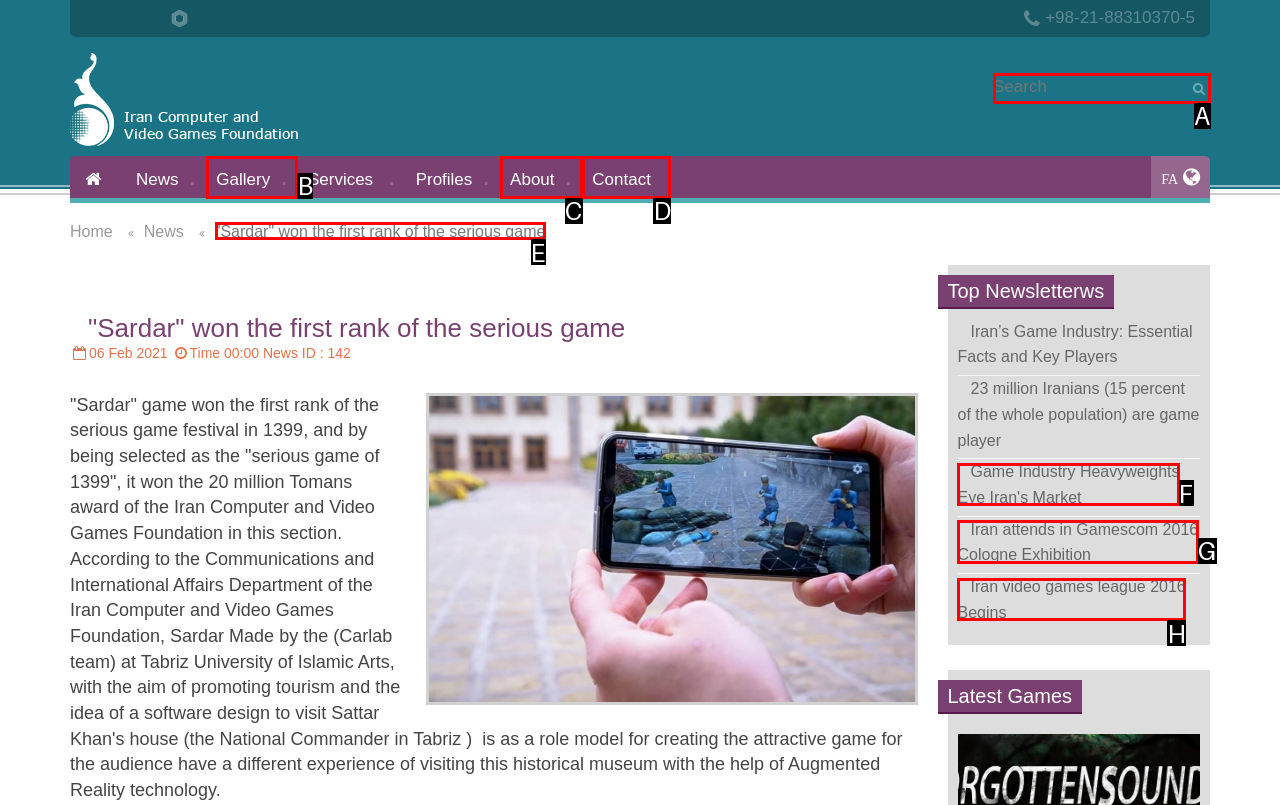Pick the option that should be clicked to perform the following task: Read about Sardar game
Answer with the letter of the selected option from the available choices.

E